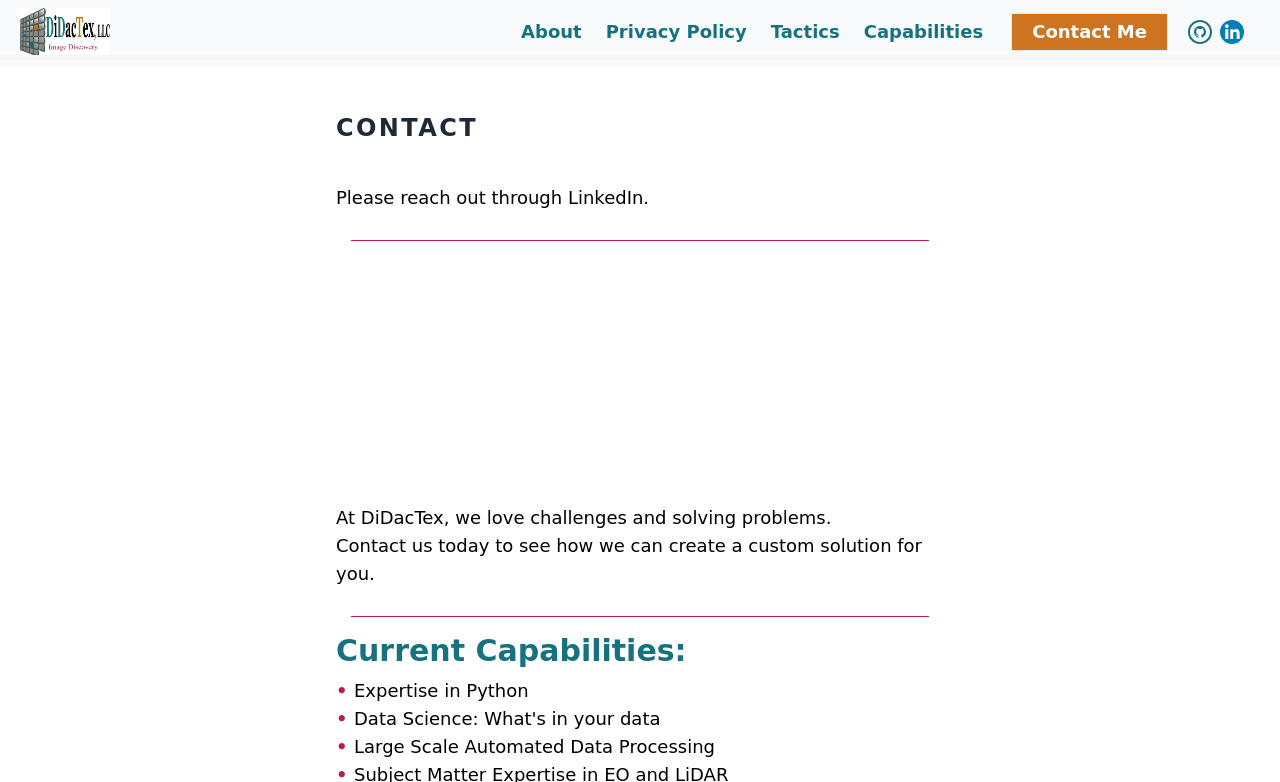Please examine the image and provide a detailed answer to the question: How can you reach out to the company?

The webpage provides a link to reach out to the company through LinkedIn, which is mentioned in the sentence 'Please reach out through' followed by the LinkedIn link.